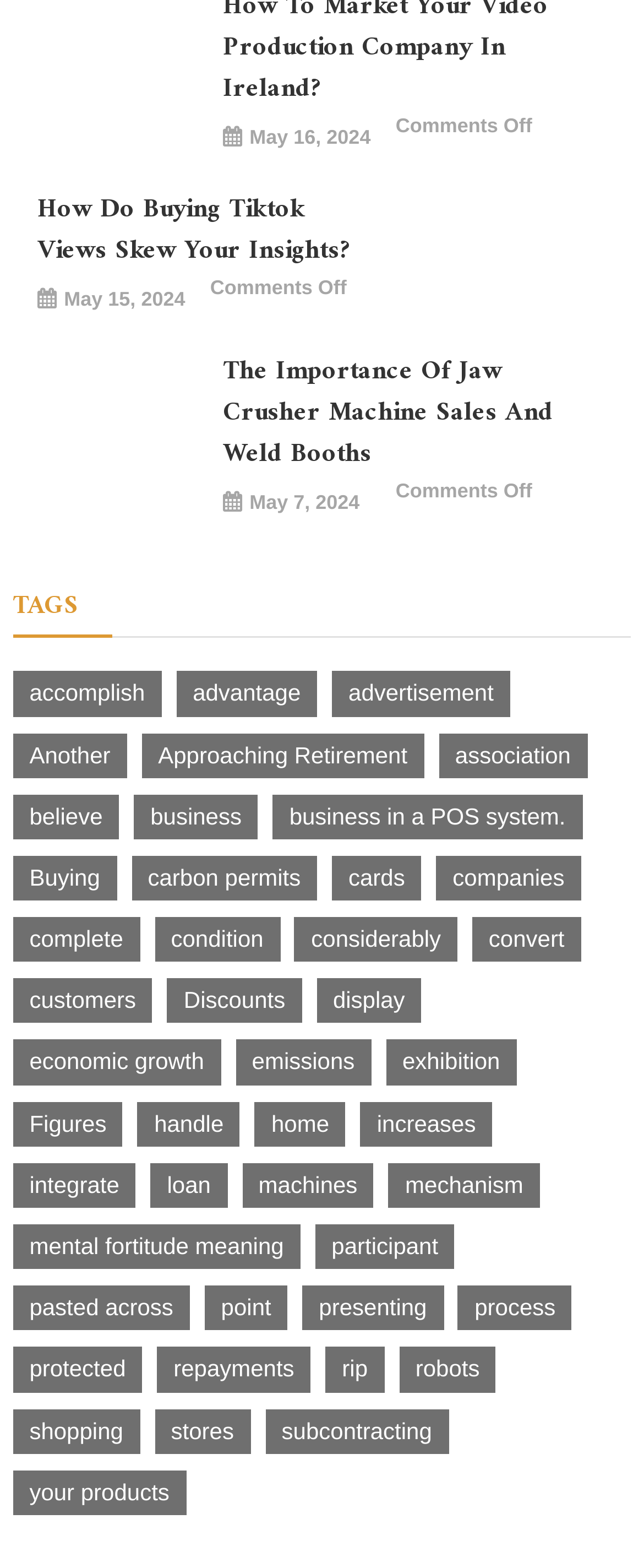Return the bounding box coordinates of the UI element that corresponds to this description: "economic growth". The coordinates must be given as four float numbers in the range of 0 and 1, [left, top, right, bottom].

[0.02, 0.663, 0.343, 0.692]